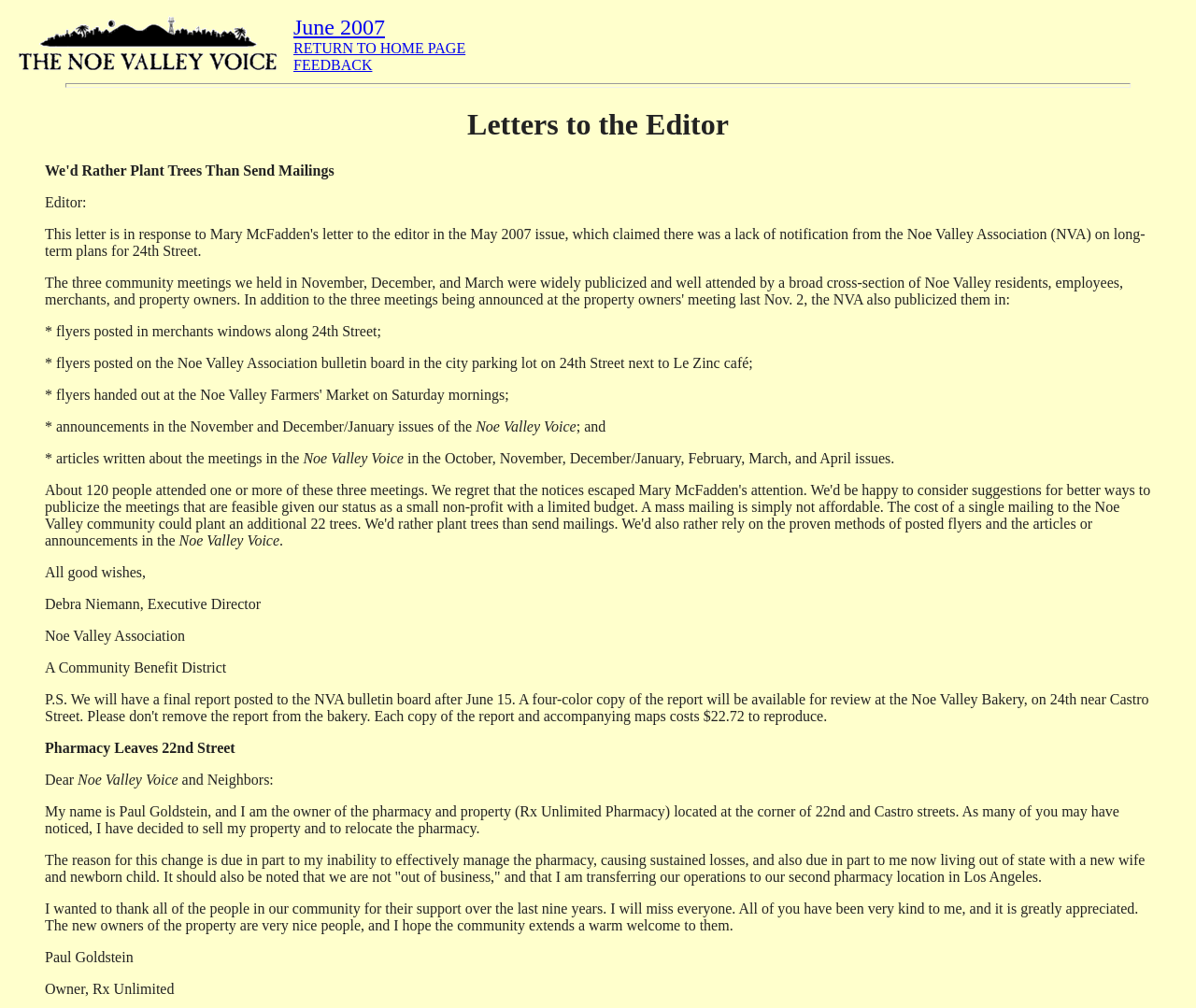Identify and extract the heading text of the webpage.

Letters to the Editor